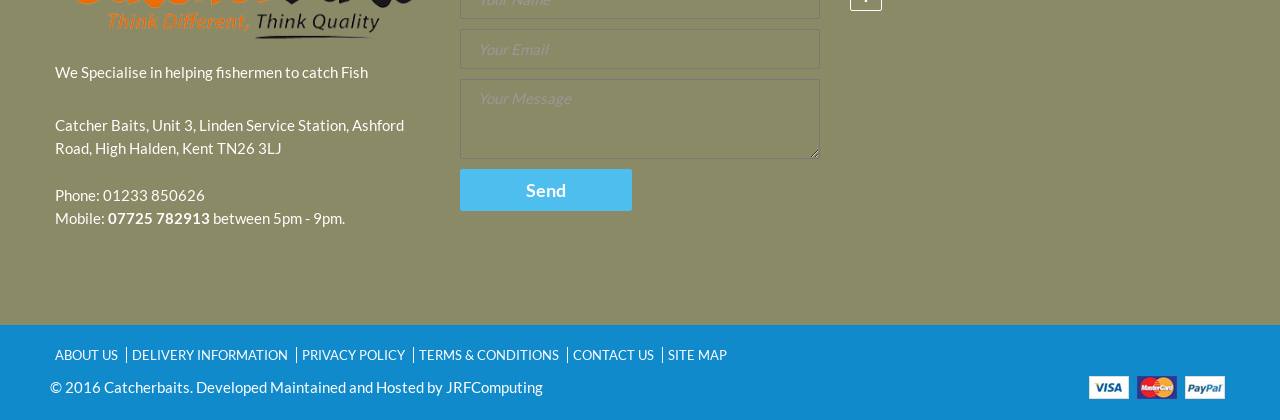Please locate the bounding box coordinates of the element that should be clicked to achieve the given instruction: "Enter your email".

[0.359, 0.068, 0.641, 0.163]